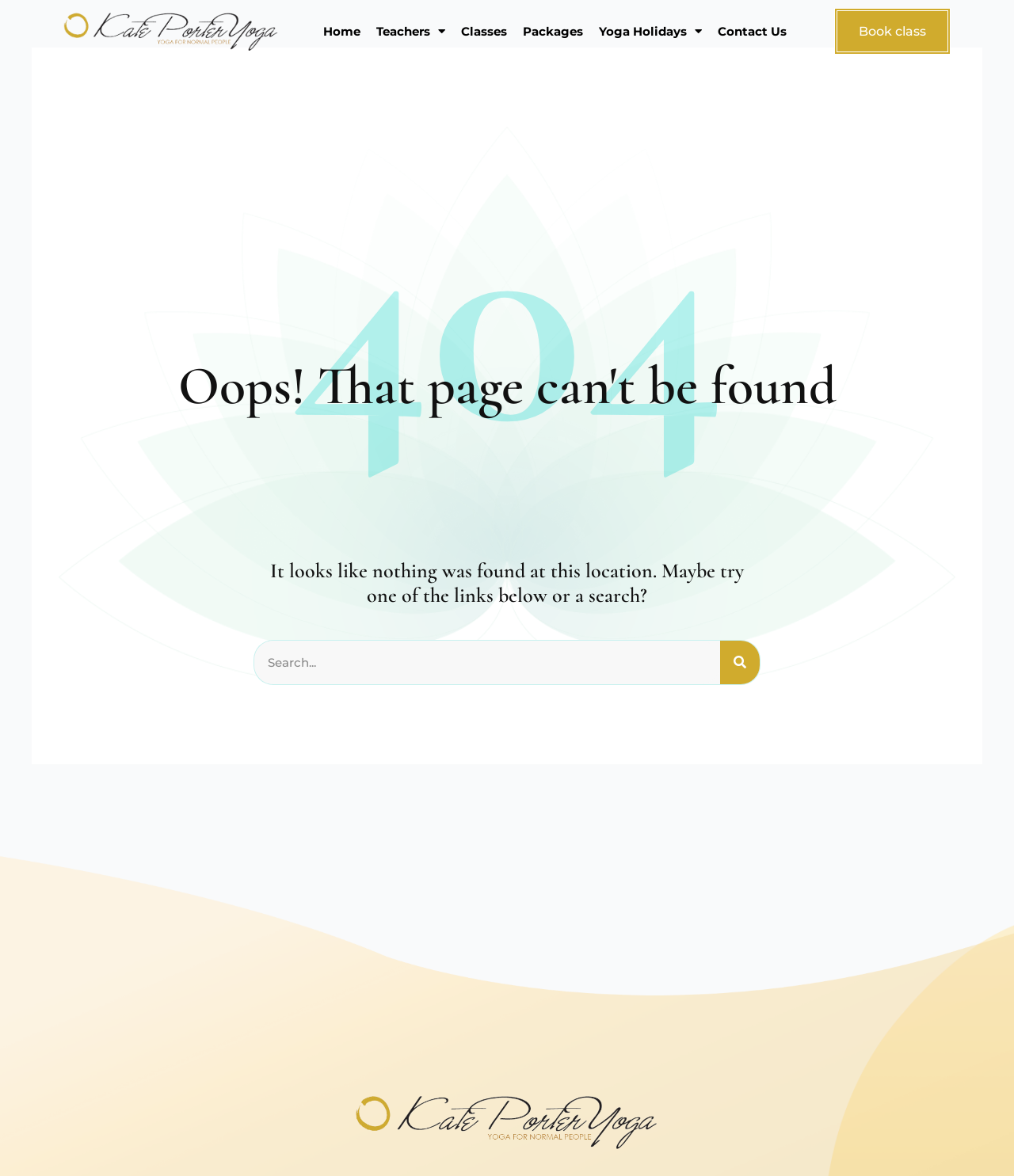Provide an in-depth description of the elements and layout of the webpage.

The webpage is a "Page Not Found" error page from KPY. At the top, there are seven links in a row, including "Home", "Teachers Menu Toggle", "Classes", "Packages", "Yoga Holidays Menu Toggle", "Contact Us", and "Book class" from left to right. 

Below these links, there are three headings. The first heading is "404" and is displayed prominently. The second heading says "Oops! That page can't be found". The third heading provides a message, "It looks like nothing was found at this location. Maybe try one of the links below or a search?".

Under the third heading, there is a search box with a "Search" button to its right. 

At the bottom of the page, there is a small link.